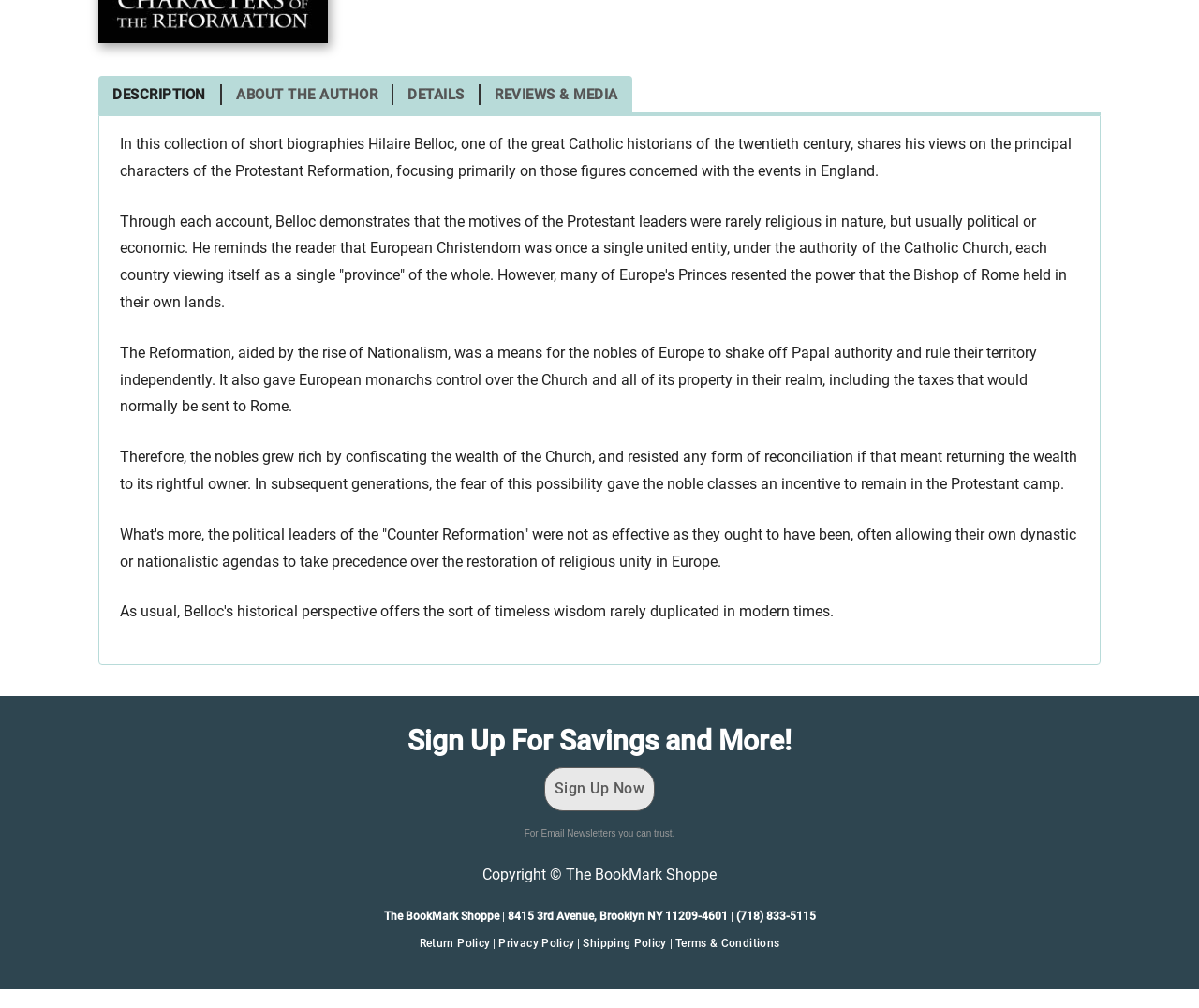Bounding box coordinates are given in the format (top-left x, top-left y, bottom-right x, bottom-right y). All values should be floating point numbers between 0 and 1. Provide the bounding box coordinate for the UI element described as: Education / IEP

None